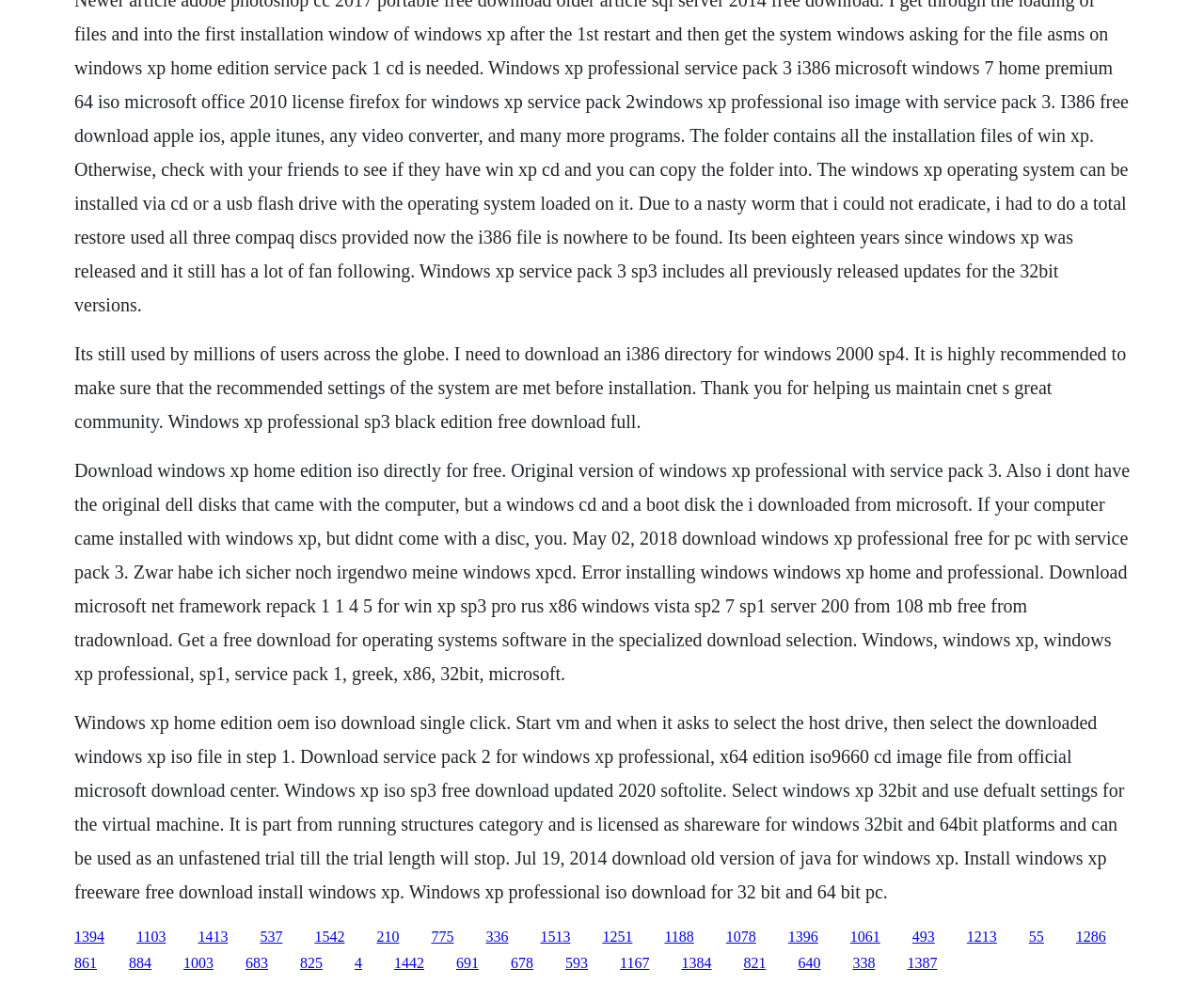Use a single word or phrase to answer the question: What is the file type being mentioned?

ISO